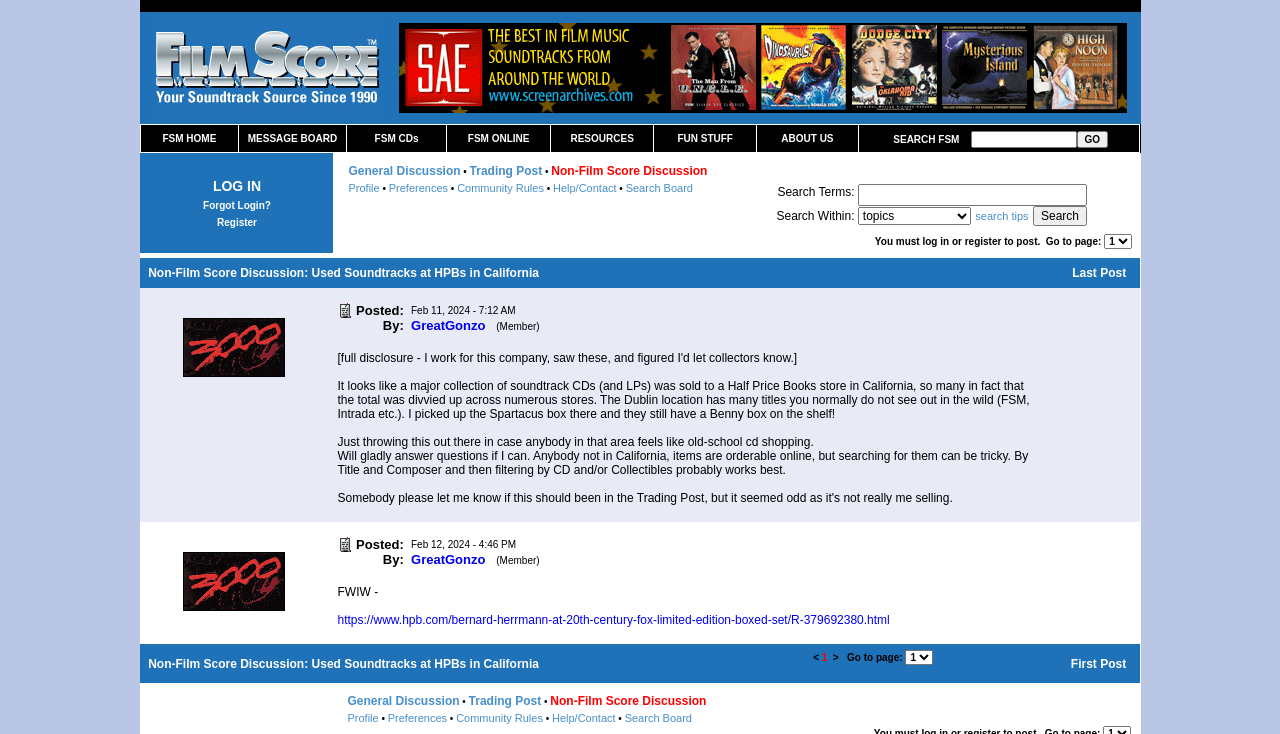Using the information in the image, give a detailed answer to the following question: What is the name of the website?

The name of the website can be found in the top-left corner of the webpage, where it is written in bold font as 'Film Score Monthly'.